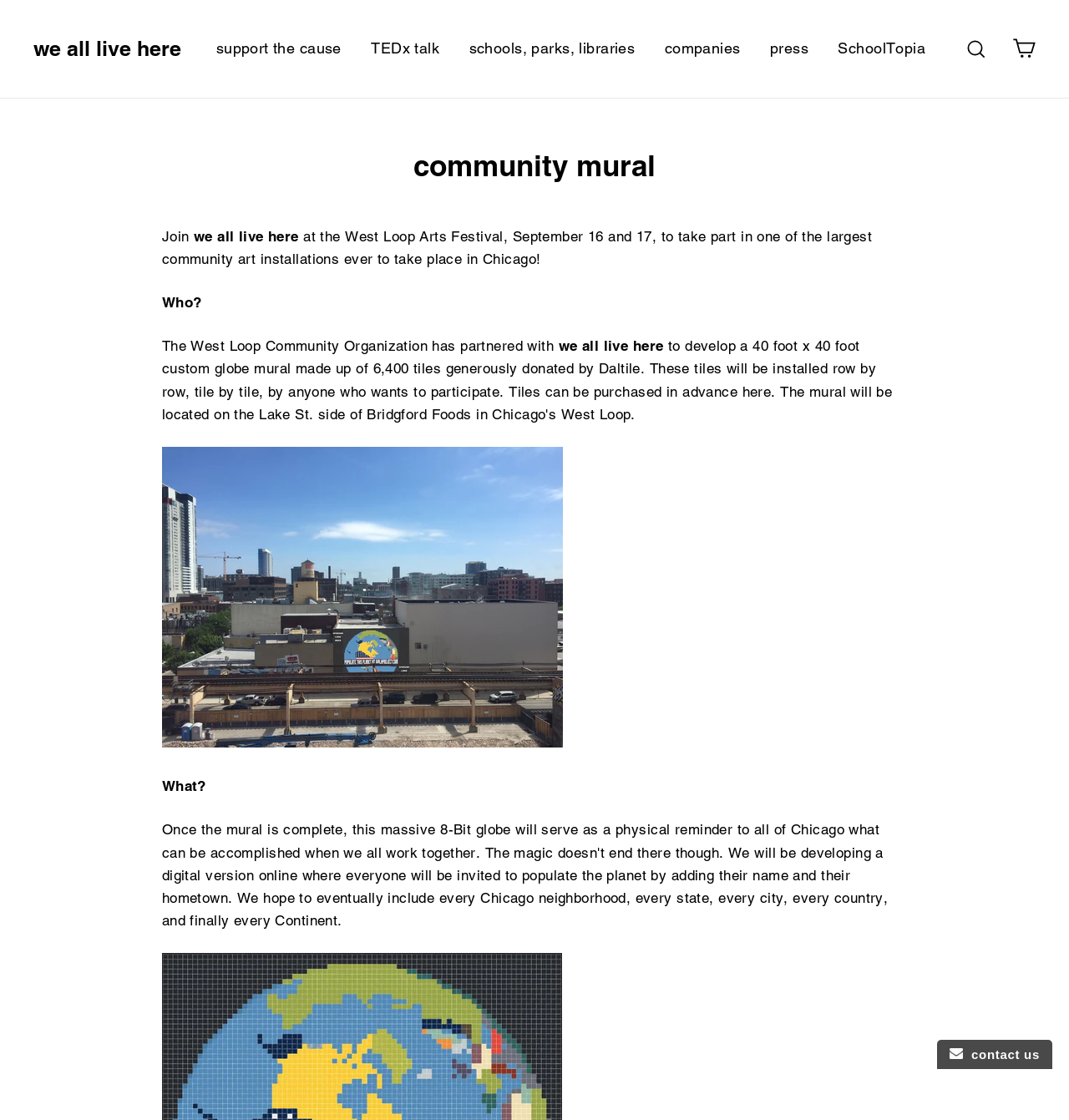Using the webpage screenshot, find the UI element described by press. Provide the bounding box coordinates in the format (top-left x, top-left y, bottom-right x, bottom-right y), ensuring all values are floating point numbers between 0 and 1.

[0.709, 0.027, 0.768, 0.06]